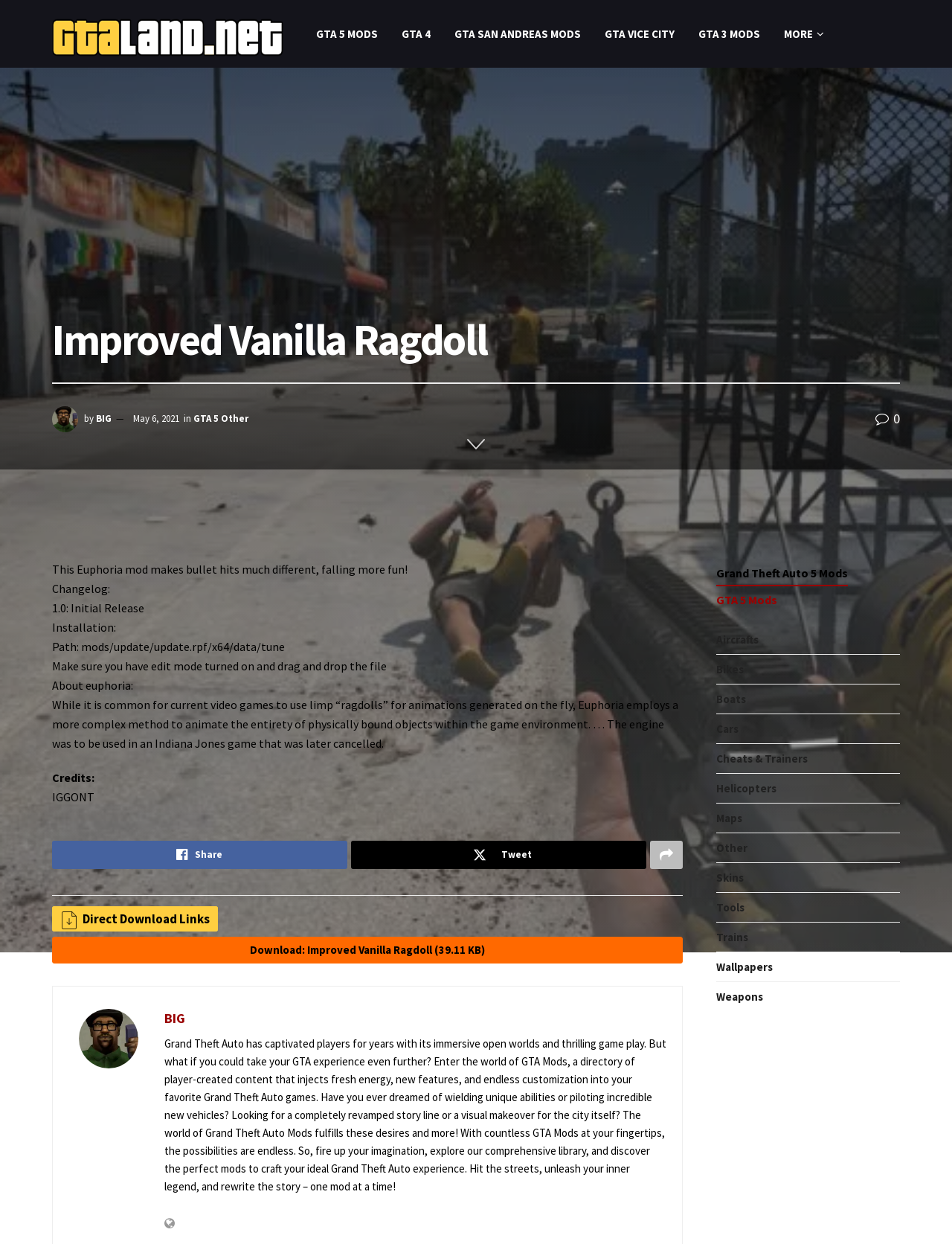Identify the bounding box coordinates of the specific part of the webpage to click to complete this instruction: "Check the credits section".

[0.055, 0.619, 0.099, 0.631]